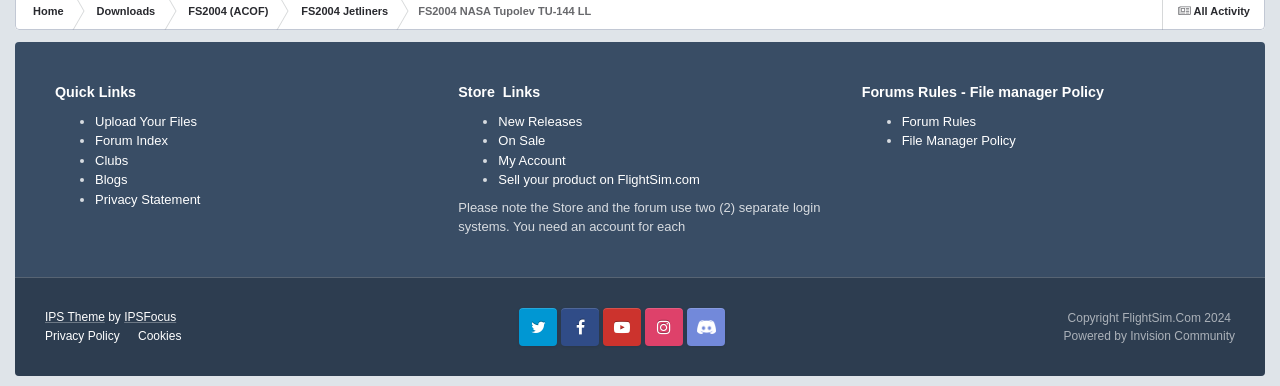Locate the bounding box coordinates of the clickable region to complete the following instruction: "Click on Upload Your Files."

[0.074, 0.295, 0.154, 0.334]